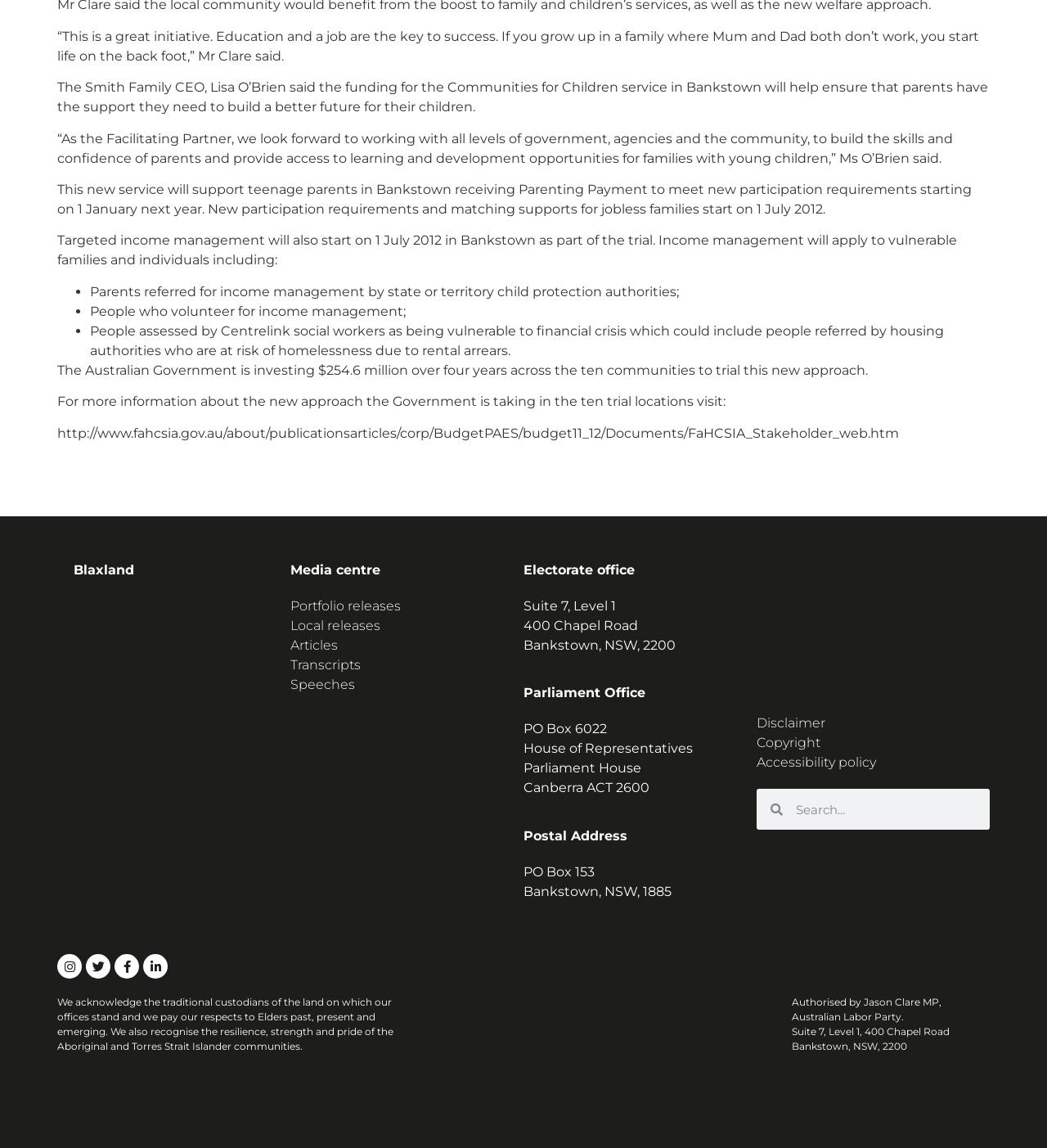Can you identify the bounding box coordinates of the clickable region needed to carry out this instruction: 'Visit the Media centre'? The coordinates should be four float numbers within the range of 0 to 1, stated as [left, top, right, bottom].

[0.277, 0.49, 0.363, 0.503]